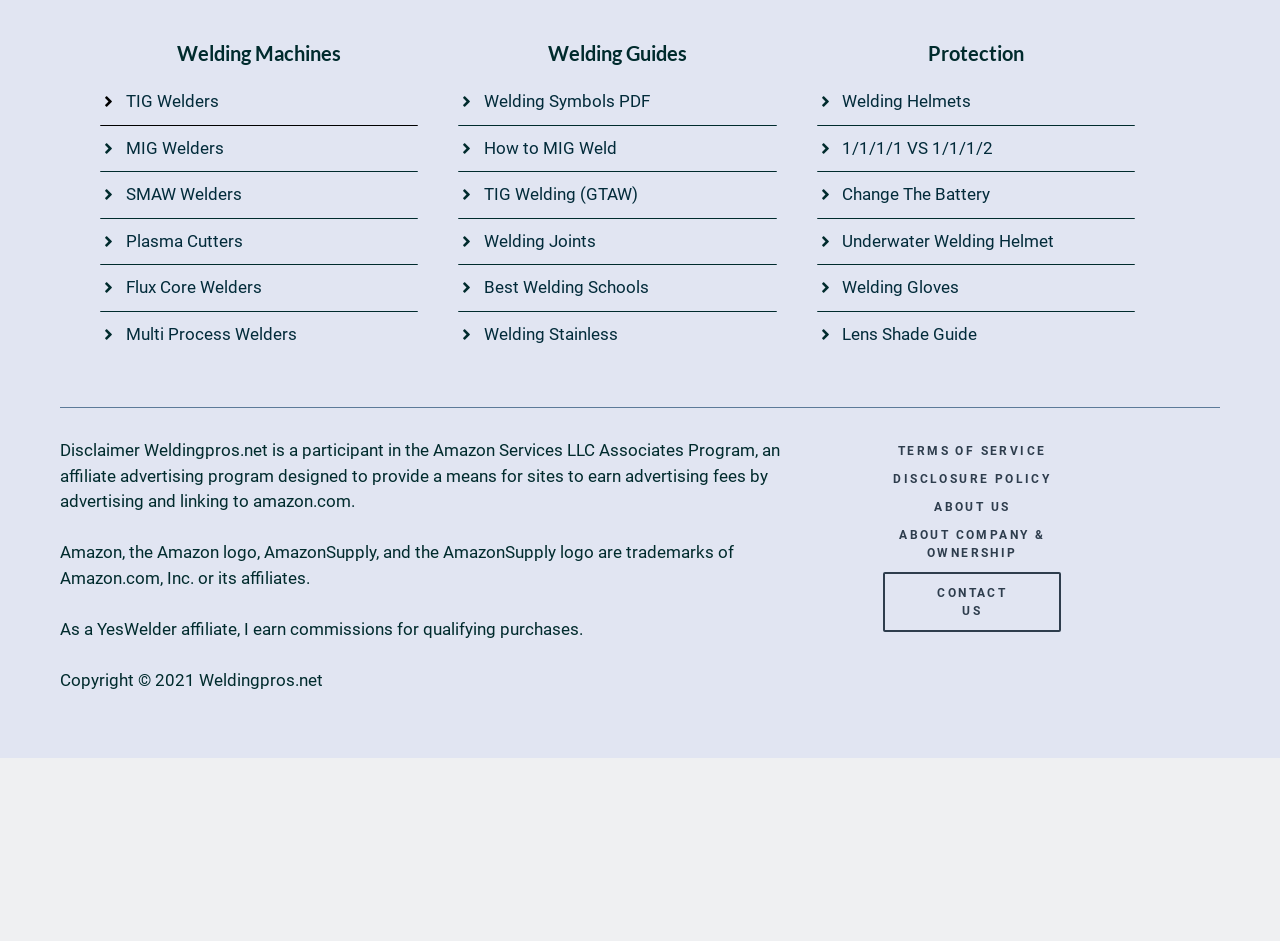Answer succinctly with a single word or phrase:
What is the copyright year of the website?

2021